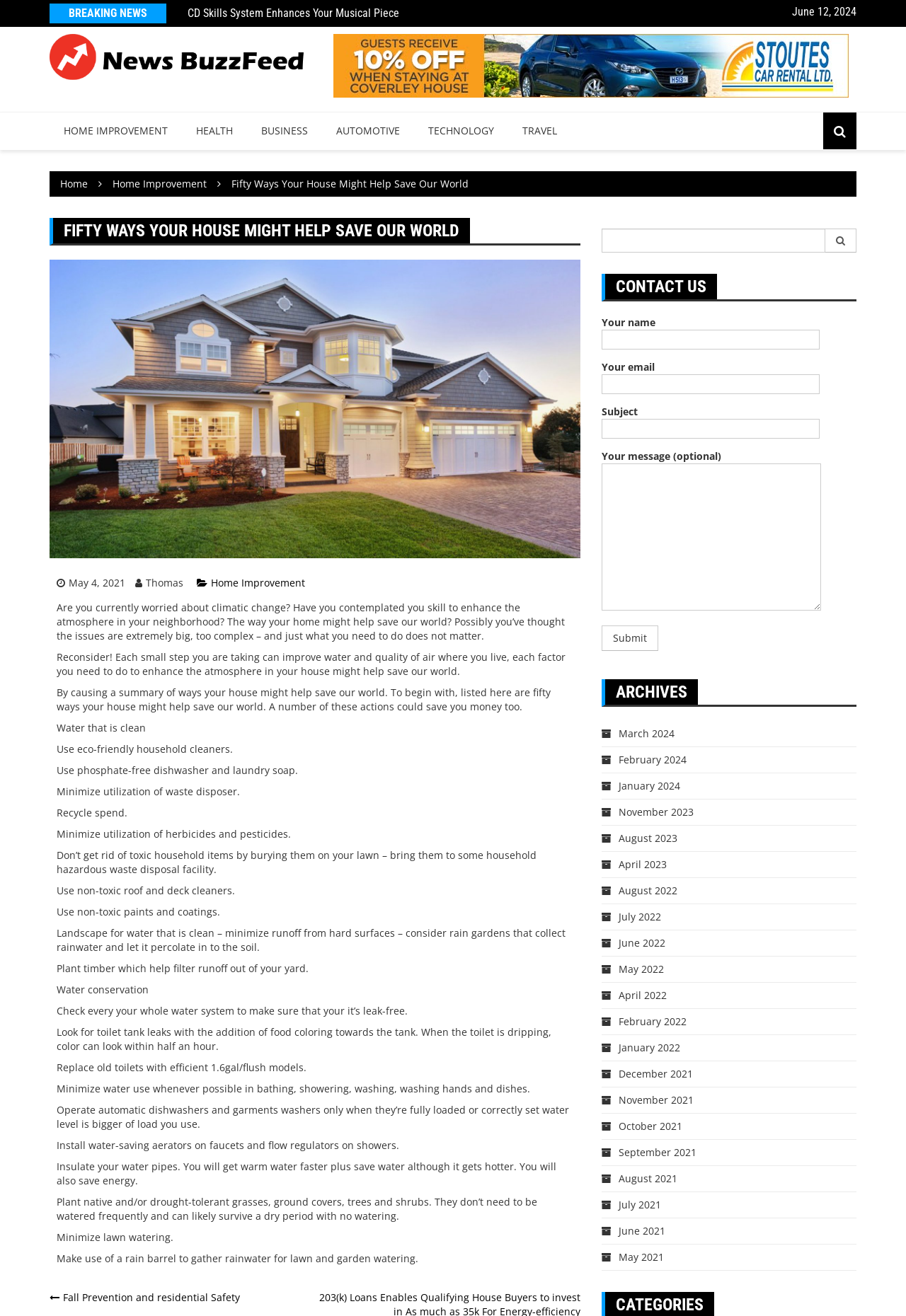Please identify the bounding box coordinates of where to click in order to follow the instruction: "Search for something".

[0.664, 0.173, 0.945, 0.192]